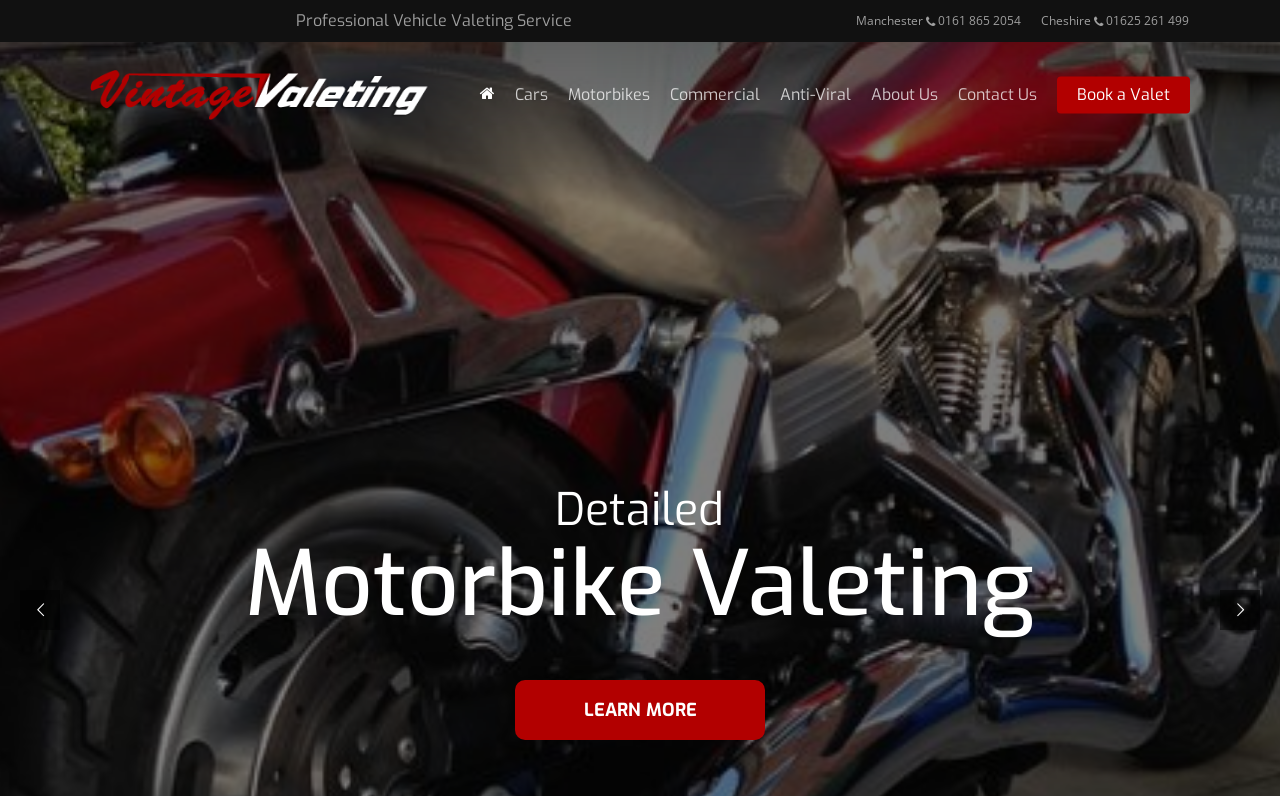Determine the bounding box coordinates of the section I need to click to execute the following instruction: "Click on the 'Book a Valet' button". Provide the coordinates as four float numbers between 0 and 1, i.e., [left, top, right, bottom].

[0.841, 0.106, 0.914, 0.132]